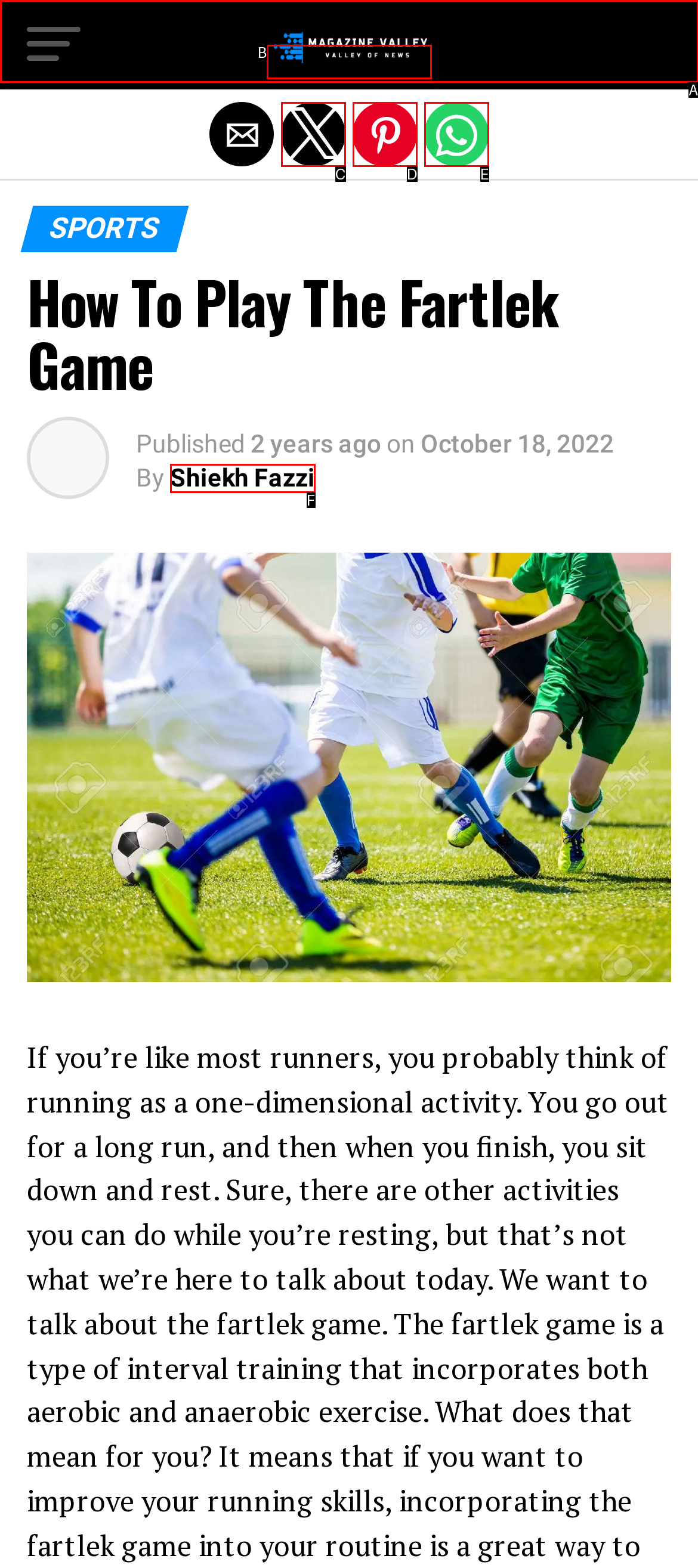Select the letter of the UI element that best matches: Shiekh Fazzi
Answer with the letter of the correct option directly.

F